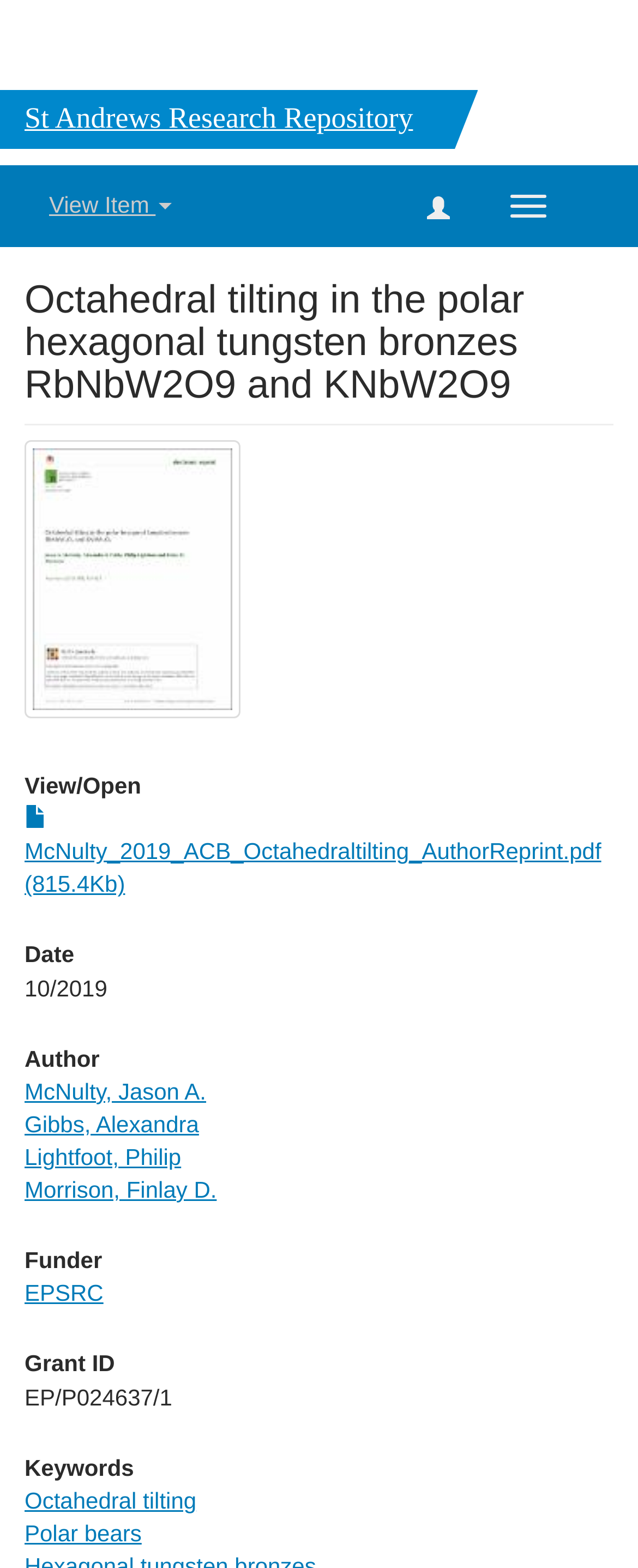Please find the bounding box coordinates of the element that needs to be clicked to perform the following instruction: "View Item". The bounding box coordinates should be four float numbers between 0 and 1, represented as [left, top, right, bottom].

[0.077, 0.122, 0.27, 0.138]